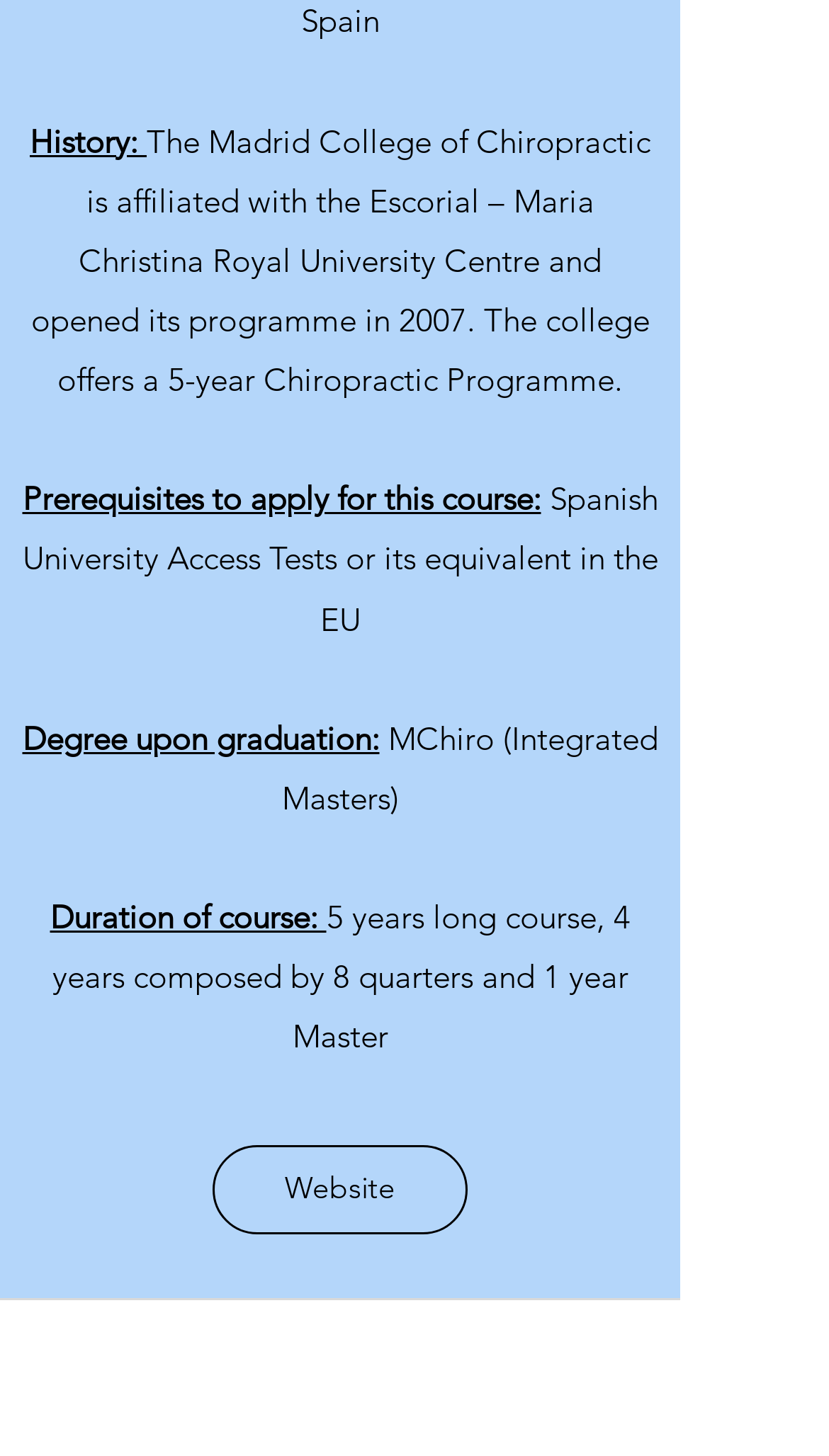What are the prerequisites to apply for this course?
Make sure to answer the question with a detailed and comprehensive explanation.

The text 'Prerequisites to apply for this course: Spanish University Access Tests or its equivalent in the EU' lists the prerequisites to apply for this course, which are Spanish University Access Tests or its equivalent in the EU.